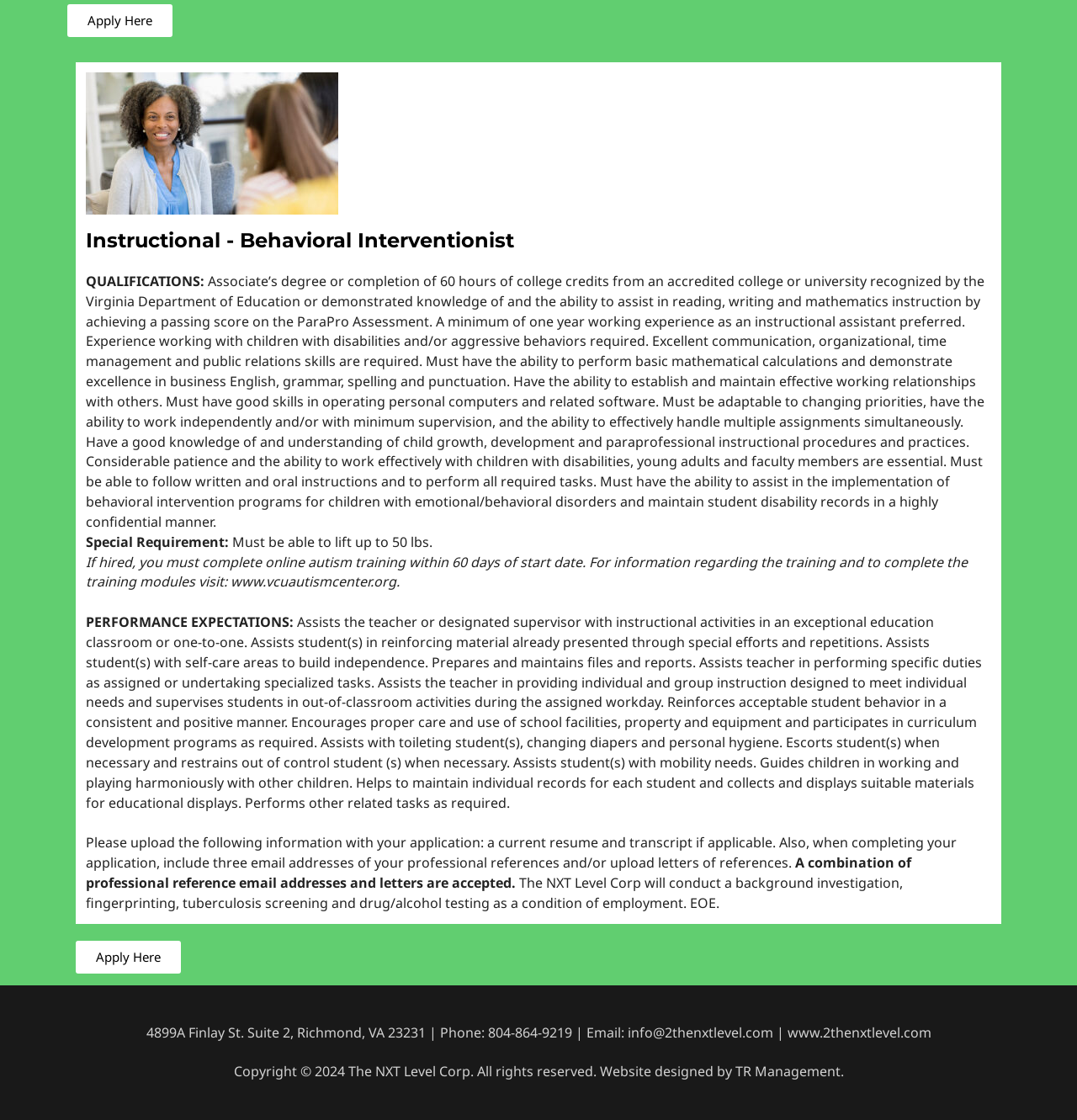Give a concise answer of one word or phrase to the question: 
What is the maximum weight that the job requires lifting?

50 lbs